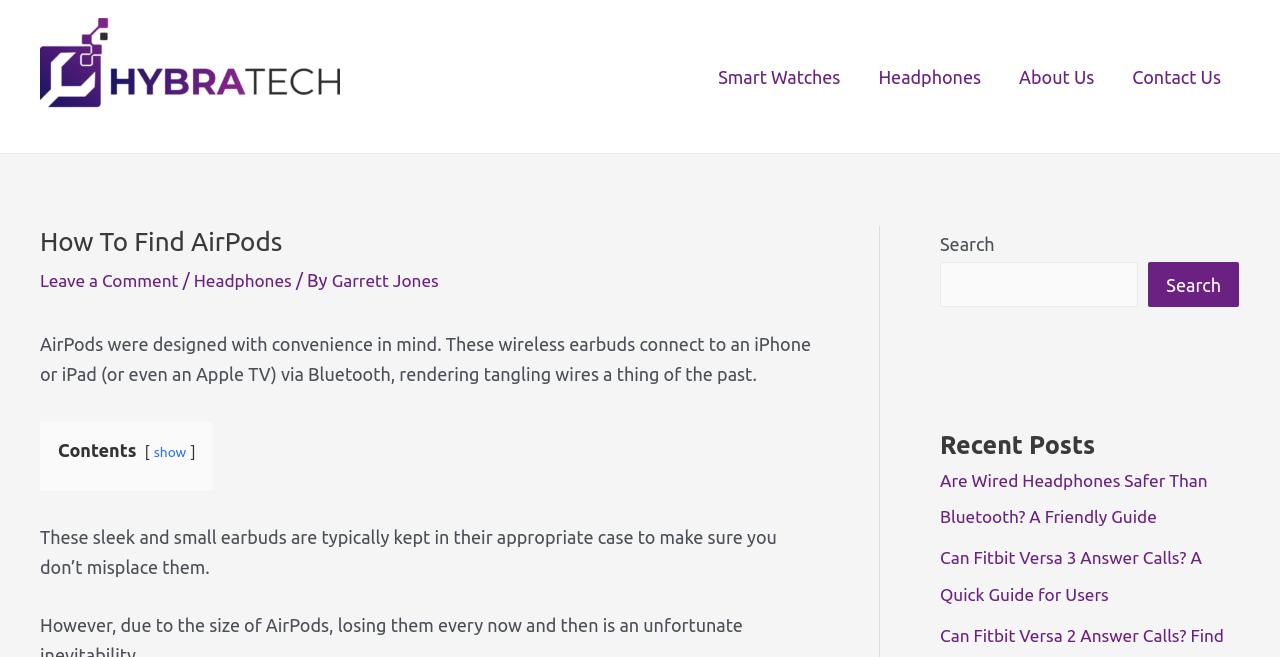What is the author of the article?
Answer the question using a single word or phrase, according to the image.

Garrett Jones